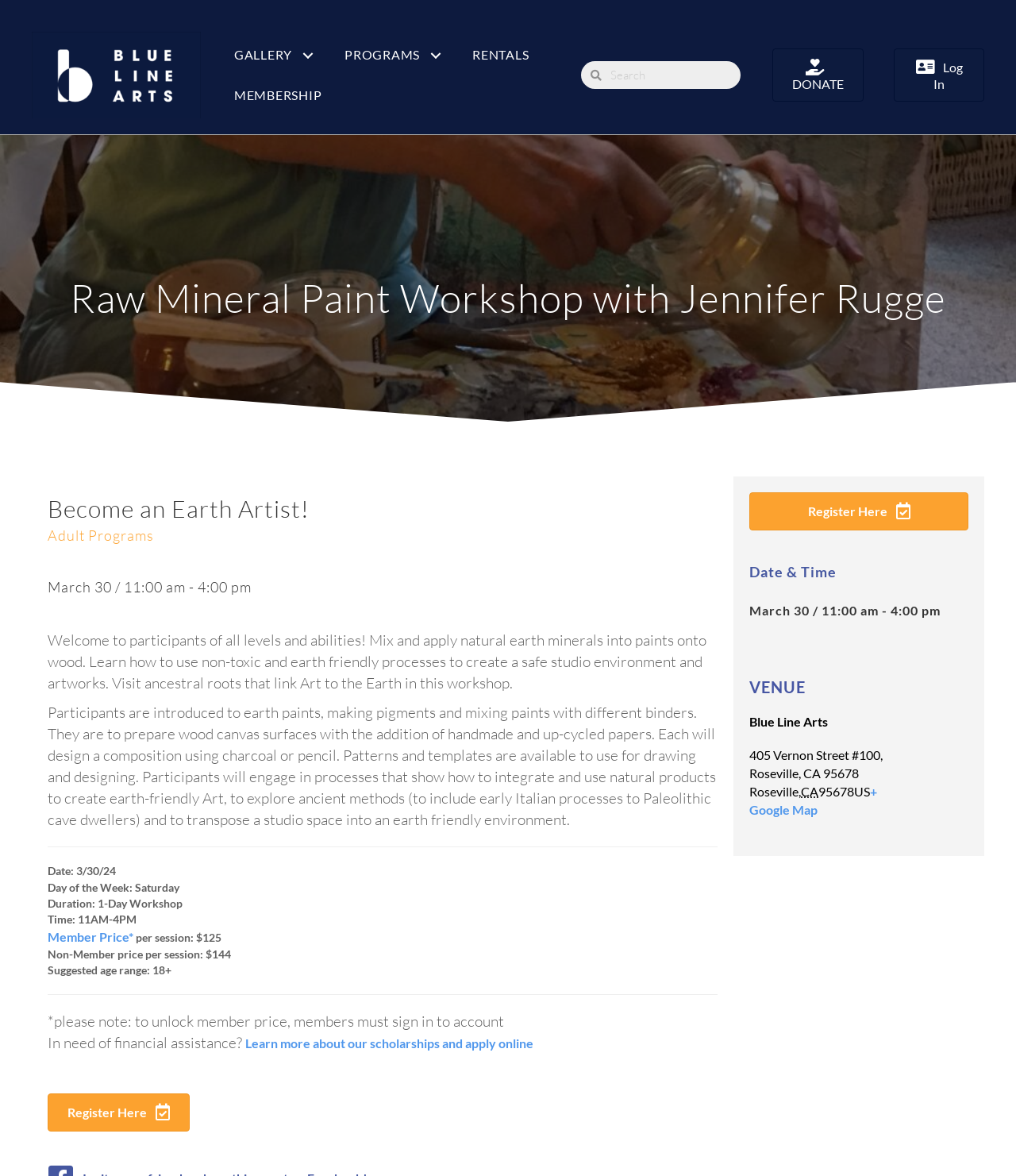Elaborate on the different components and information displayed on the webpage.

The webpage is about a Raw Mineral Paint Workshop with Jennifer Rugge at Blue Line Arts. At the top left corner, there is a Blue Line Arts logo in navy blue. Below the logo, there is a main navigation menu with links to GALLERY, PROGRAMS, RENTALS, and MEMBERSHIP. To the right of the navigation menu, there is a search box.

On the right side of the page, there are two links: DONATE and Log In. Below these links, there are several headings and paragraphs describing the workshop. The main heading is "Raw Mineral Paint Workshop with Jennifer Rugge" followed by a subheading "Become an Earth Artist!" and another subheading "Adult Programs". 

The workshop details are provided in two paragraphs of text, which describe the activities and processes that participants will engage in during the workshop. Below the text, there is a separator line, followed by details about the date, day of the week, duration, and time of the workshop. 

There are also links to Member Price and Non-Member price per session, along with a note about unlocking member prices. Additionally, there is information about financial assistance and scholarships, with a link to learn more and apply online.

On the right side of the page, there is a section with headings "Date & Time" and "VENUE", which provides the date, time, and location of the workshop. The location is Blue Line Arts, with a detailed address and a link to Google Maps. There are two "Register Here" links, one on the left side and one on the right side of the page.